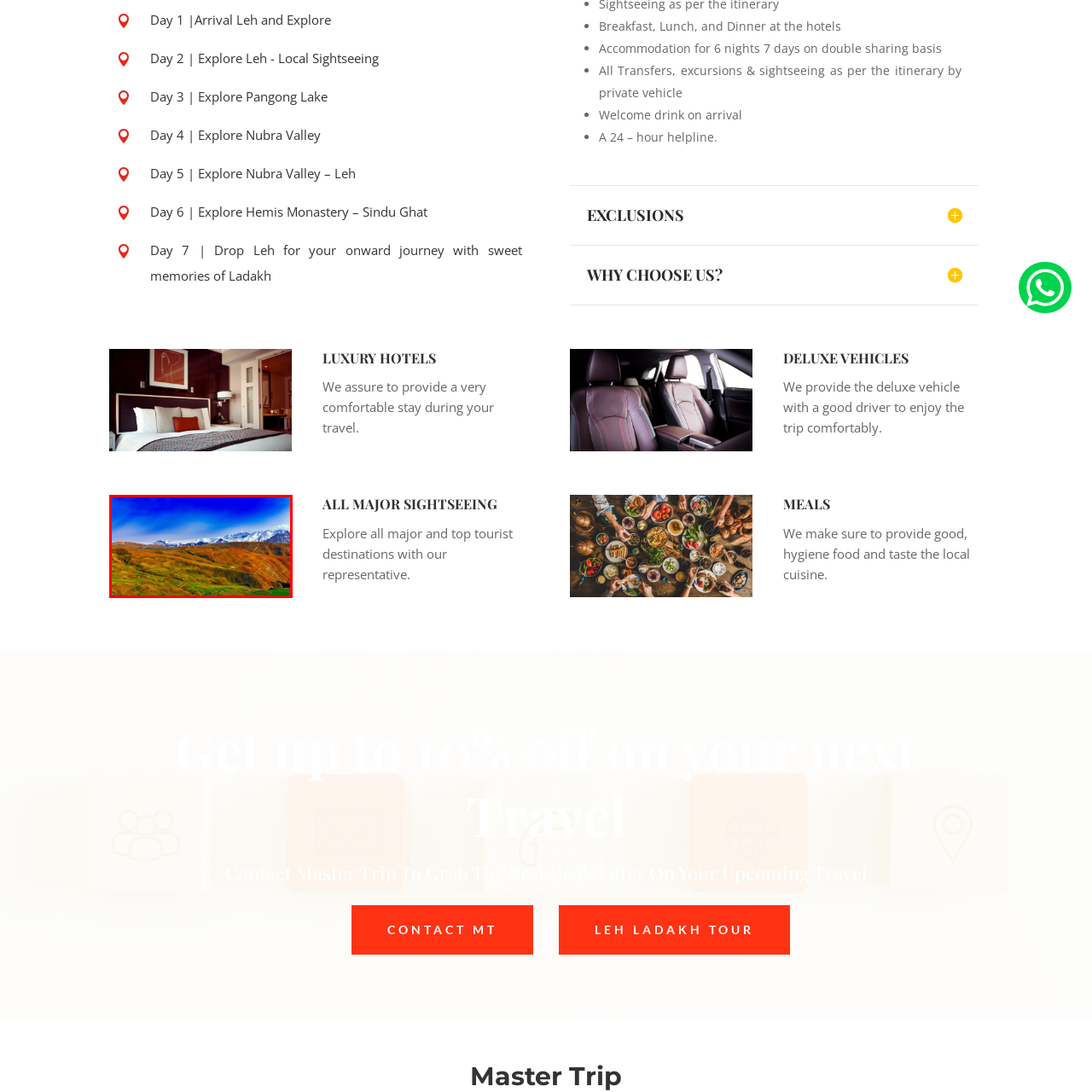Focus on the image surrounded by the red bounding box, please answer the following question using a single word or phrase: Is the landscape arid or green?

Both